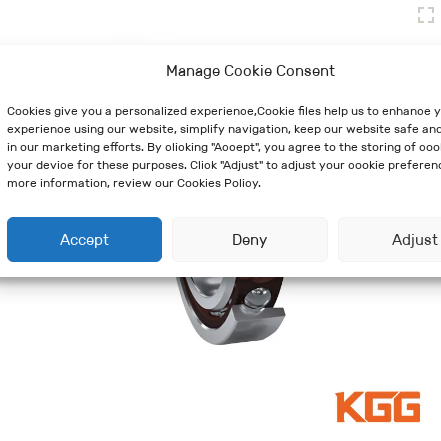Give a one-word or short phrase answer to the question: 
What is the brand logo displayed below the image?

KGG